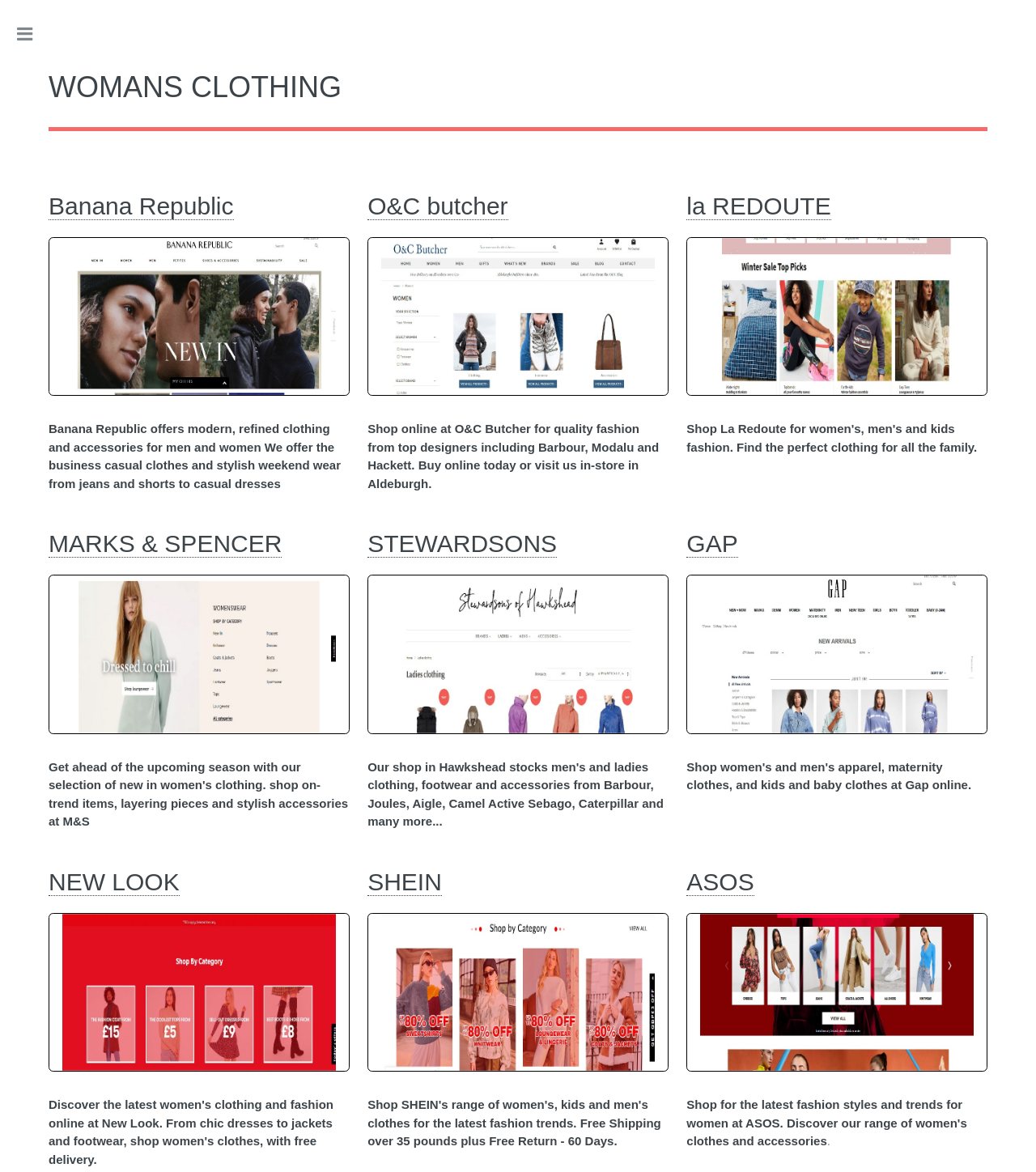Find the bounding box coordinates of the element to click in order to complete this instruction: "Explore O&C butcher". The bounding box coordinates must be four float numbers between 0 and 1, denoted as [left, top, right, bottom].

[0.355, 0.164, 0.49, 0.188]